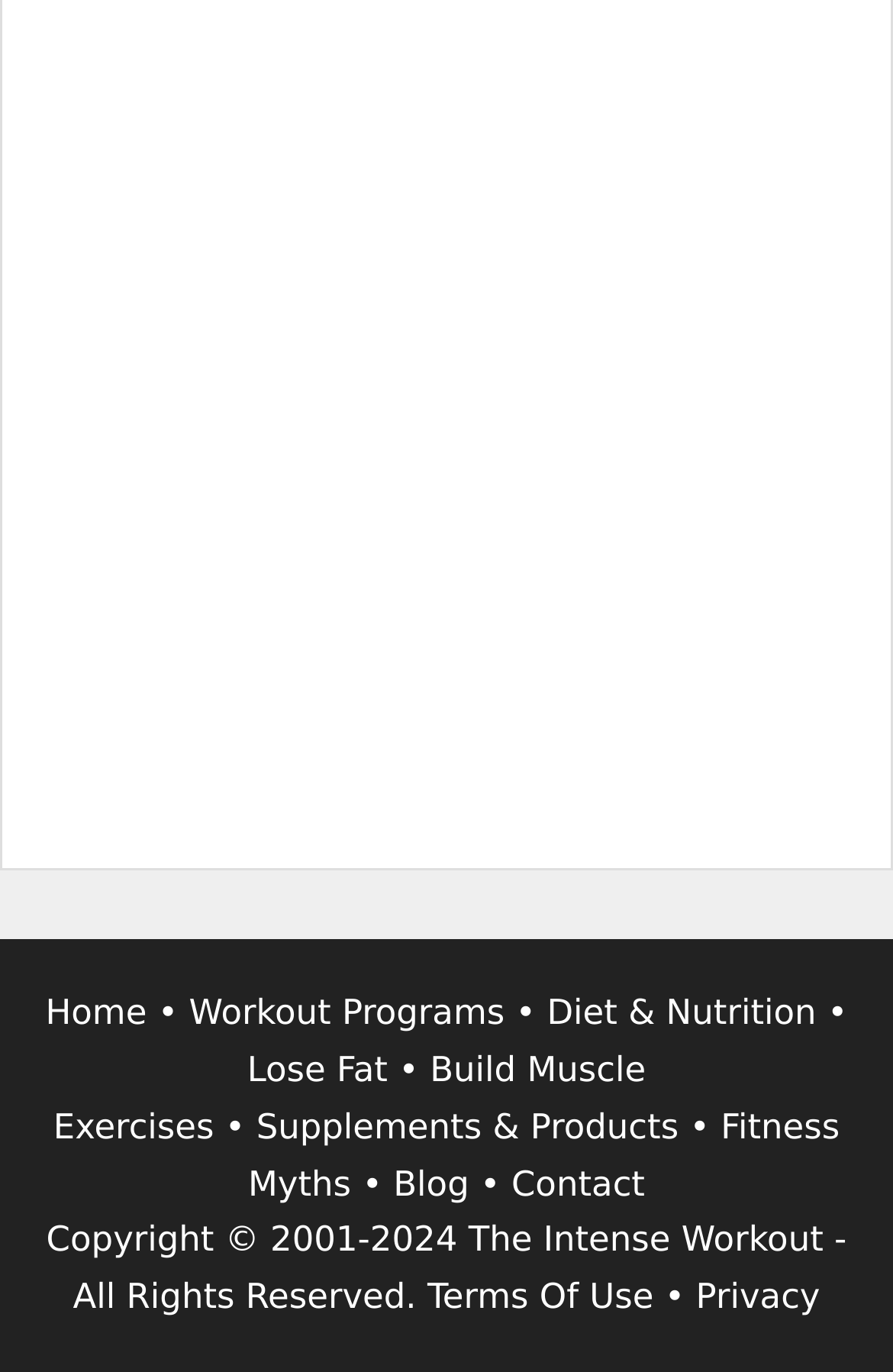Please find the bounding box coordinates for the clickable element needed to perform this instruction: "check exercises".

[0.06, 0.806, 0.24, 0.836]